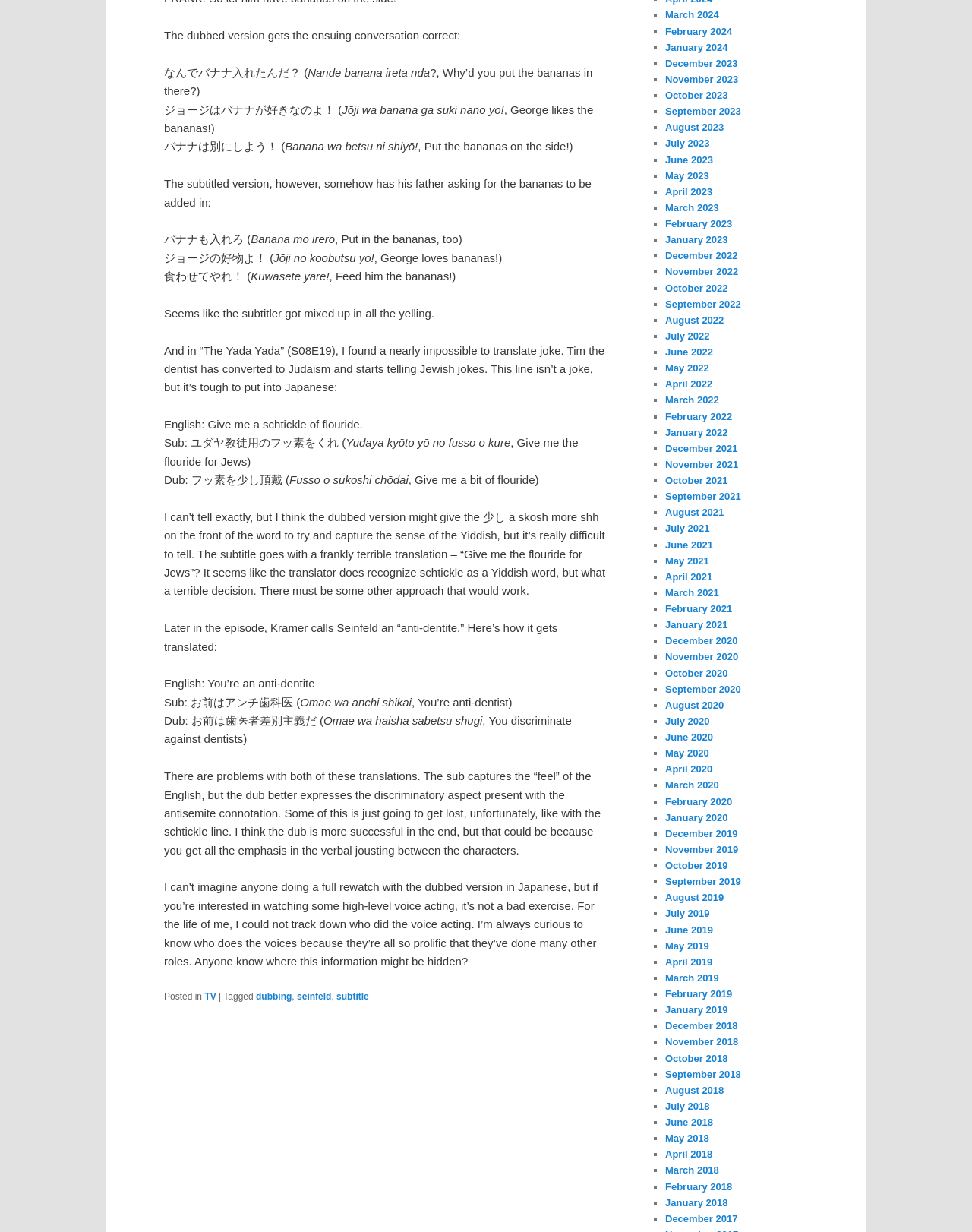Pinpoint the bounding box coordinates of the clickable area necessary to execute the following instruction: "View the 'March 2024' archive". The coordinates should be given as four float numbers between 0 and 1, namely [left, top, right, bottom].

[0.684, 0.008, 0.74, 0.017]